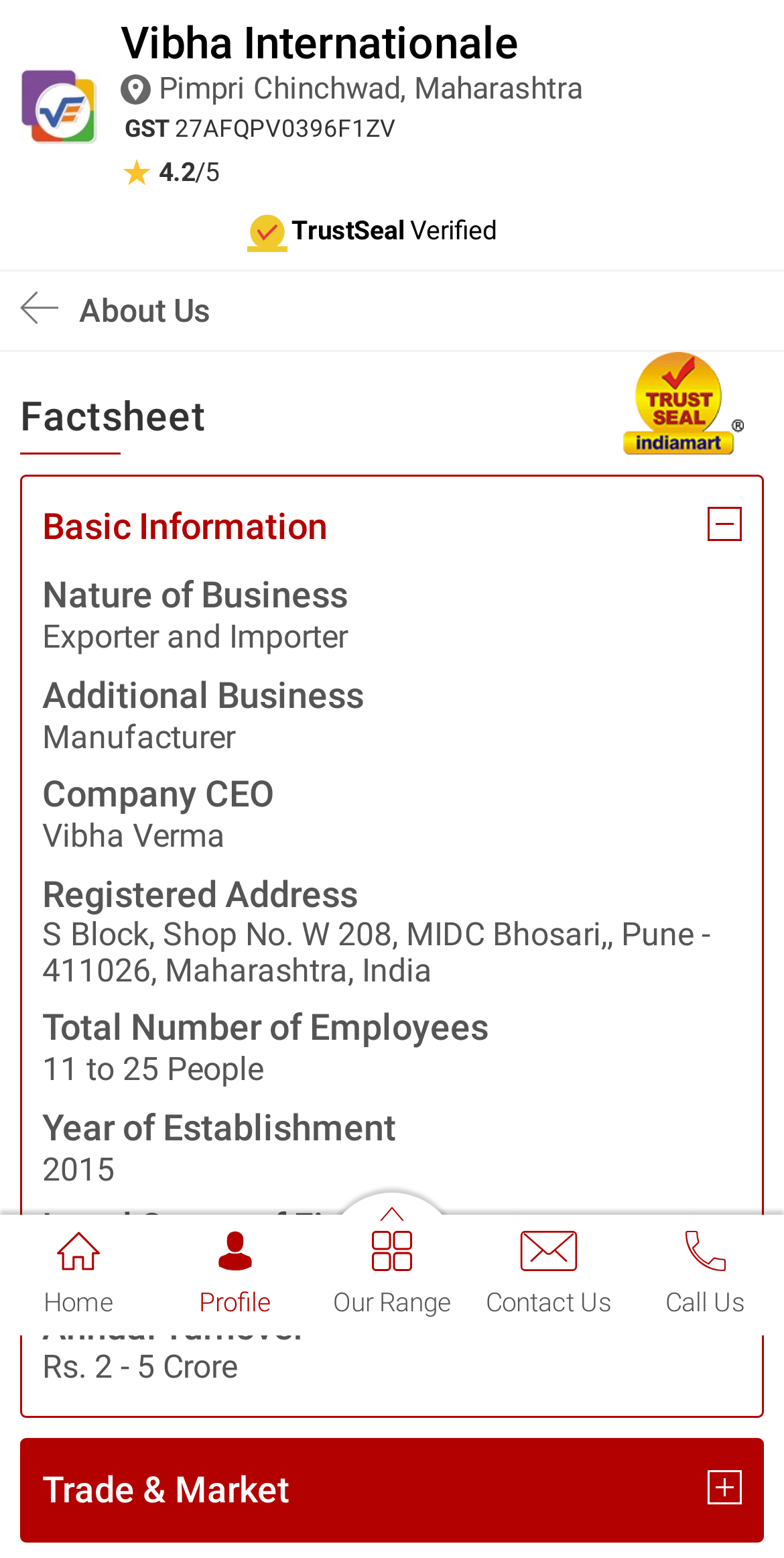Given the element description parent_node: Factsheet, identify the bounding box coordinates for the UI element on the webpage screenshot. The format should be (top-left x, top-left y, bottom-right x, bottom-right y), with values between 0 and 1.

[0.795, 0.226, 0.949, 0.296]